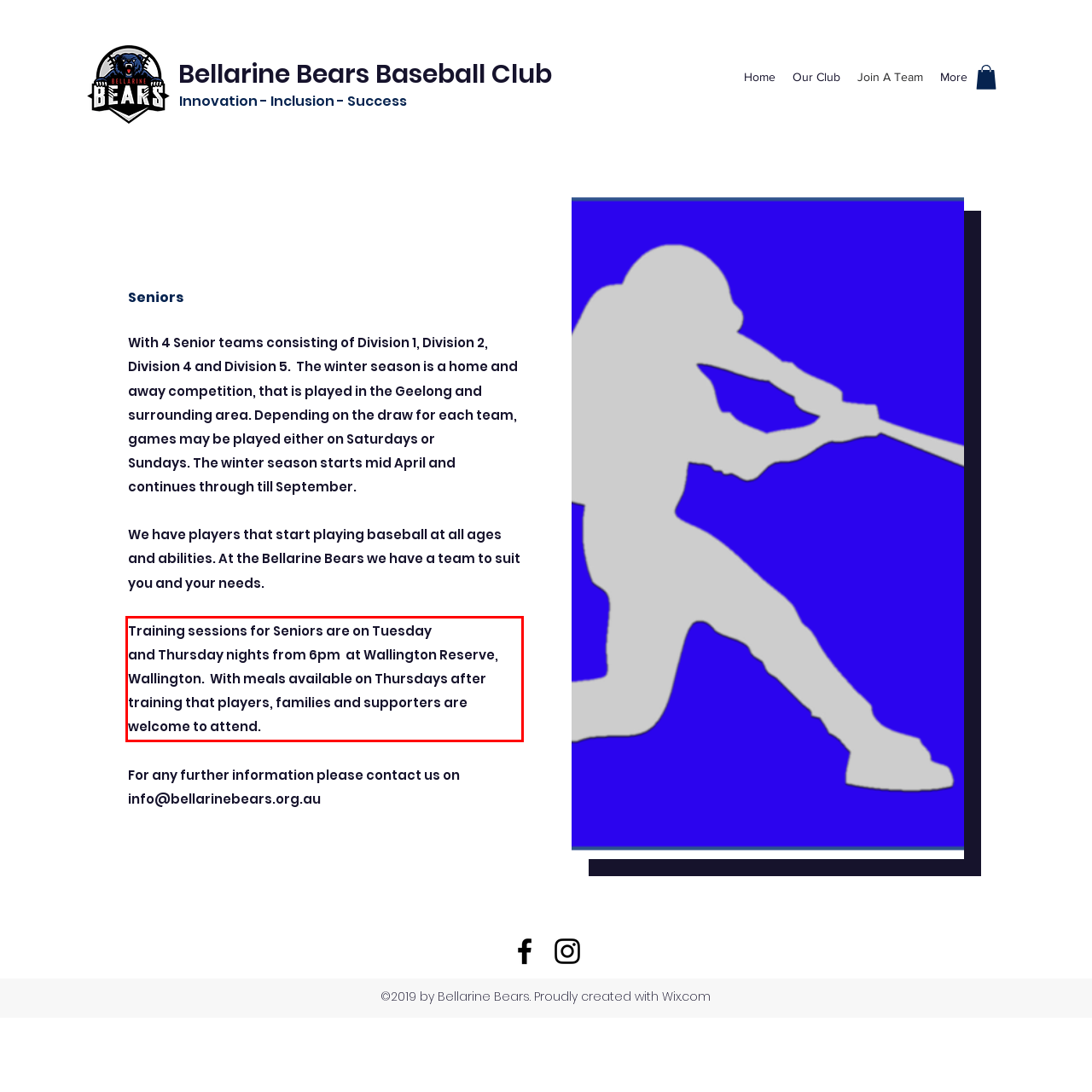Please examine the screenshot of the webpage and read the text present within the red rectangle bounding box.

Training sessions for Seniors are on Tuesday and Thursday nights from 6pm at Wallington Reserve, Wallington. With meals available on Thursdays after training that players, families and supporters are welcome to attend.